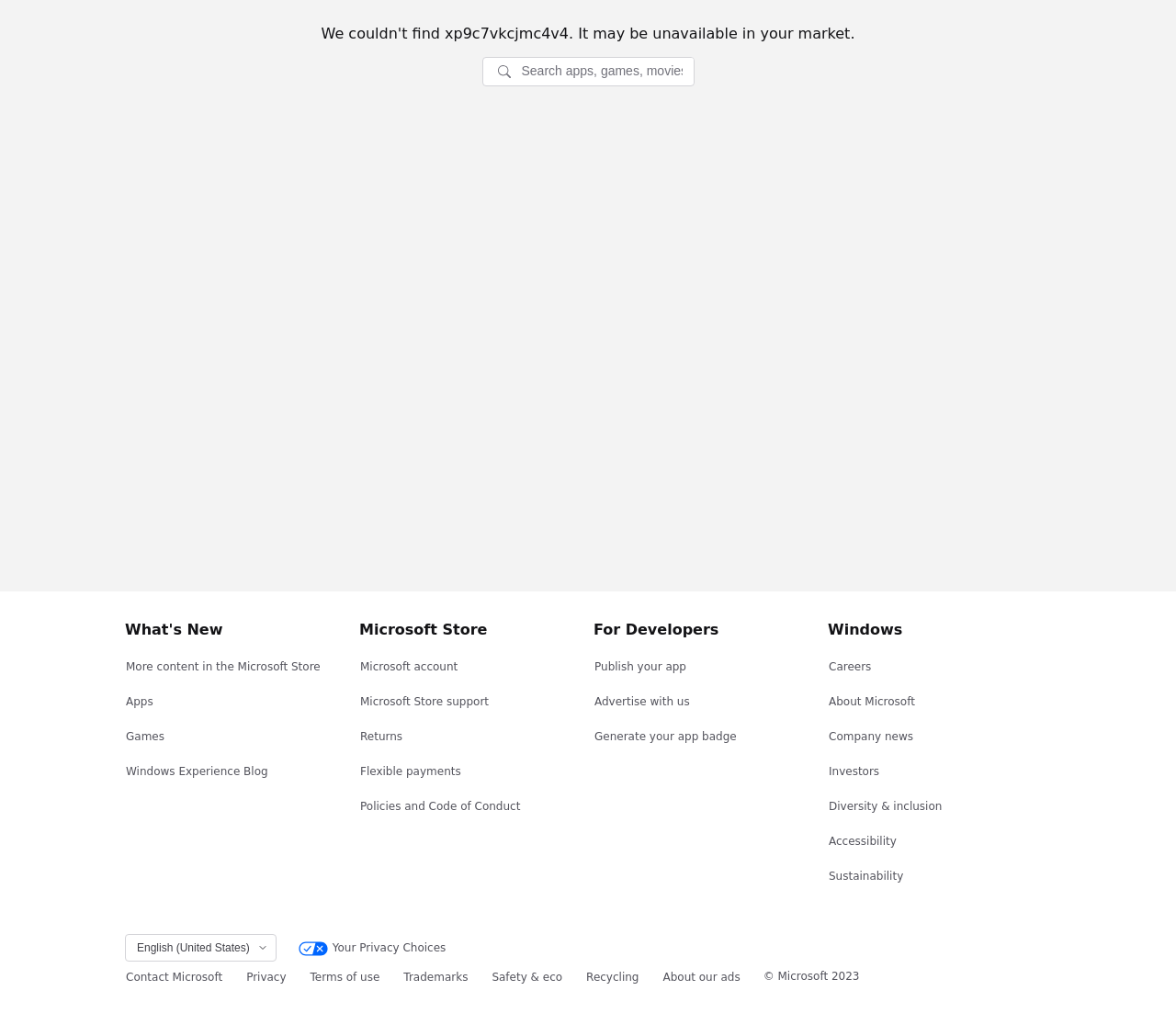Please determine the bounding box of the UI element that matches this description: Your Privacy Choices. The coordinates should be given as (top-left x, top-left y, bottom-right x, bottom-right y), with all values between 0 and 1.

[0.254, 0.922, 0.38, 0.951]